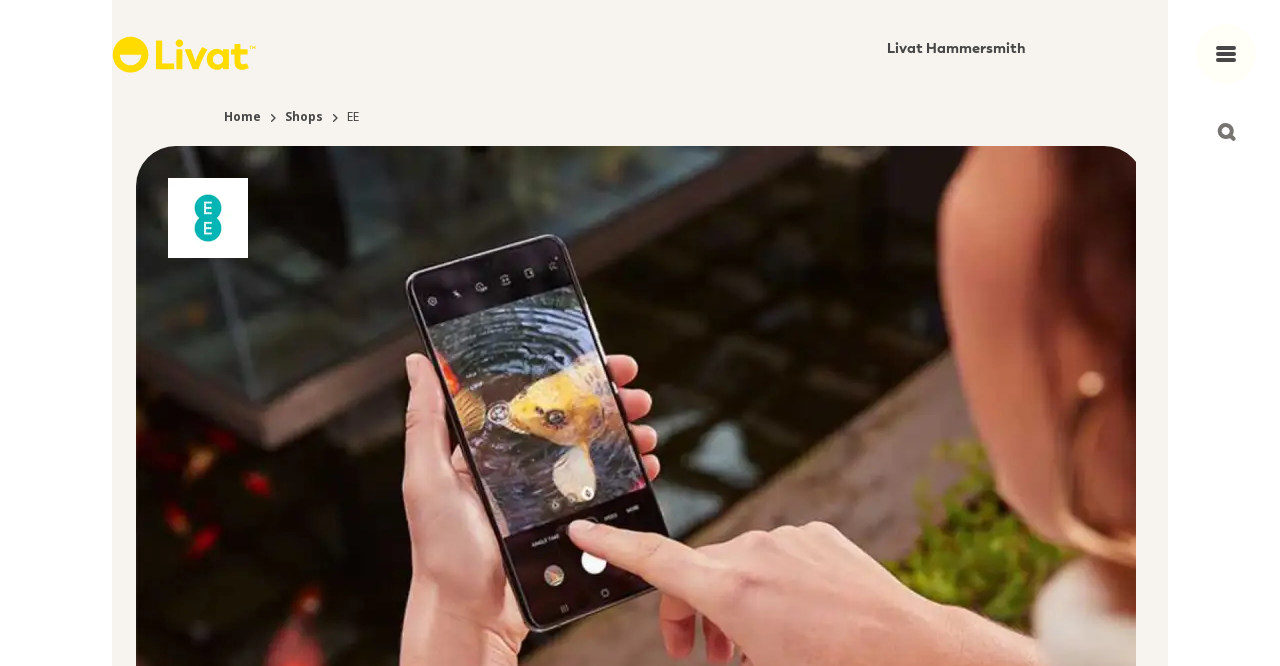What is the icon next to the 'EE' link?
Please look at the screenshot and answer in one word or a short phrase.

Right arrow